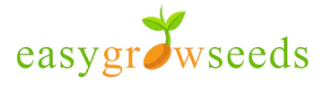Offer a detailed narrative of the image.

The image depicts the logo of "Easy Grow Seeds," a brand specializing in seeds for various plants. The logo features a stylized design with a vibrant green leaf sprouting from an orange seed, symbolizing growth and vitality. The brand name "easygrowseeds" is presented in a playful, modern font, combining green and orange hues that reflect the freshness and natural essence of gardening. This logo is associated with the promotion of convenient and effective seed-growing solutions, appealing to both novice and experienced gardeners looking to cultivate plants effortlessly.